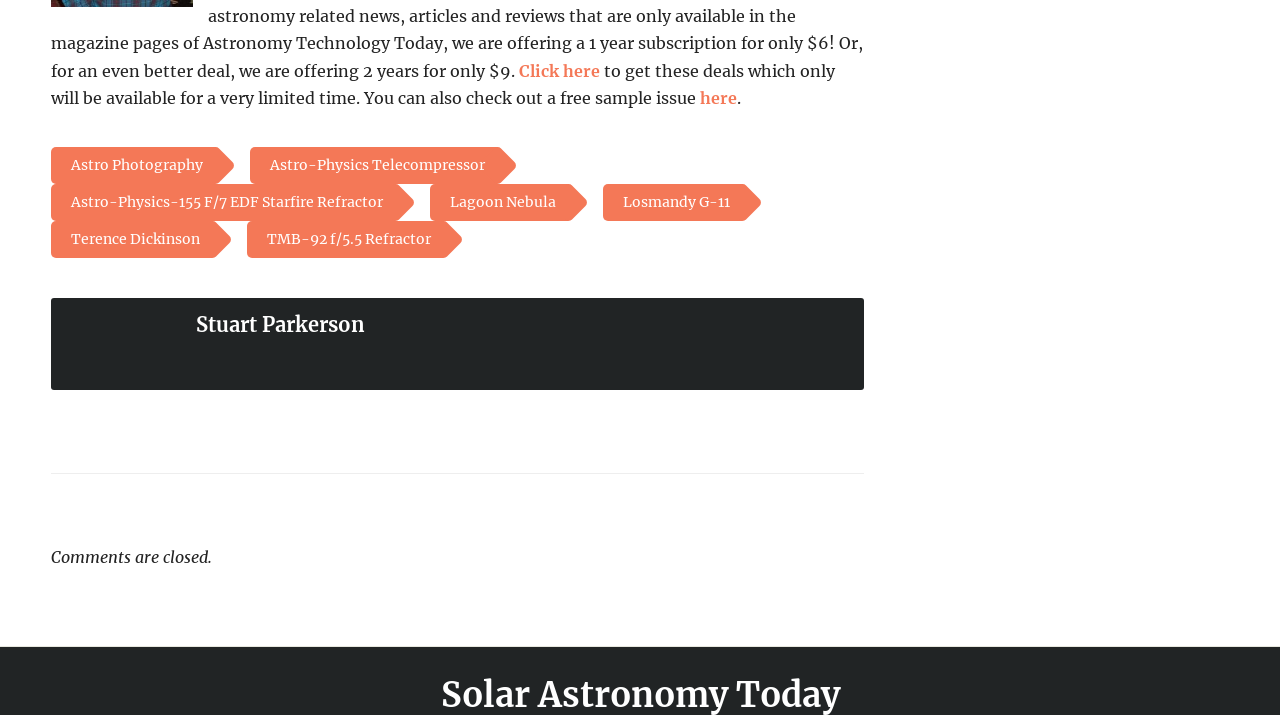Identify the bounding box coordinates of the element that should be clicked to fulfill this task: "follow on Mastodon". The coordinates should be provided as four float numbers between 0 and 1, i.e., [left, top, right, bottom].

None